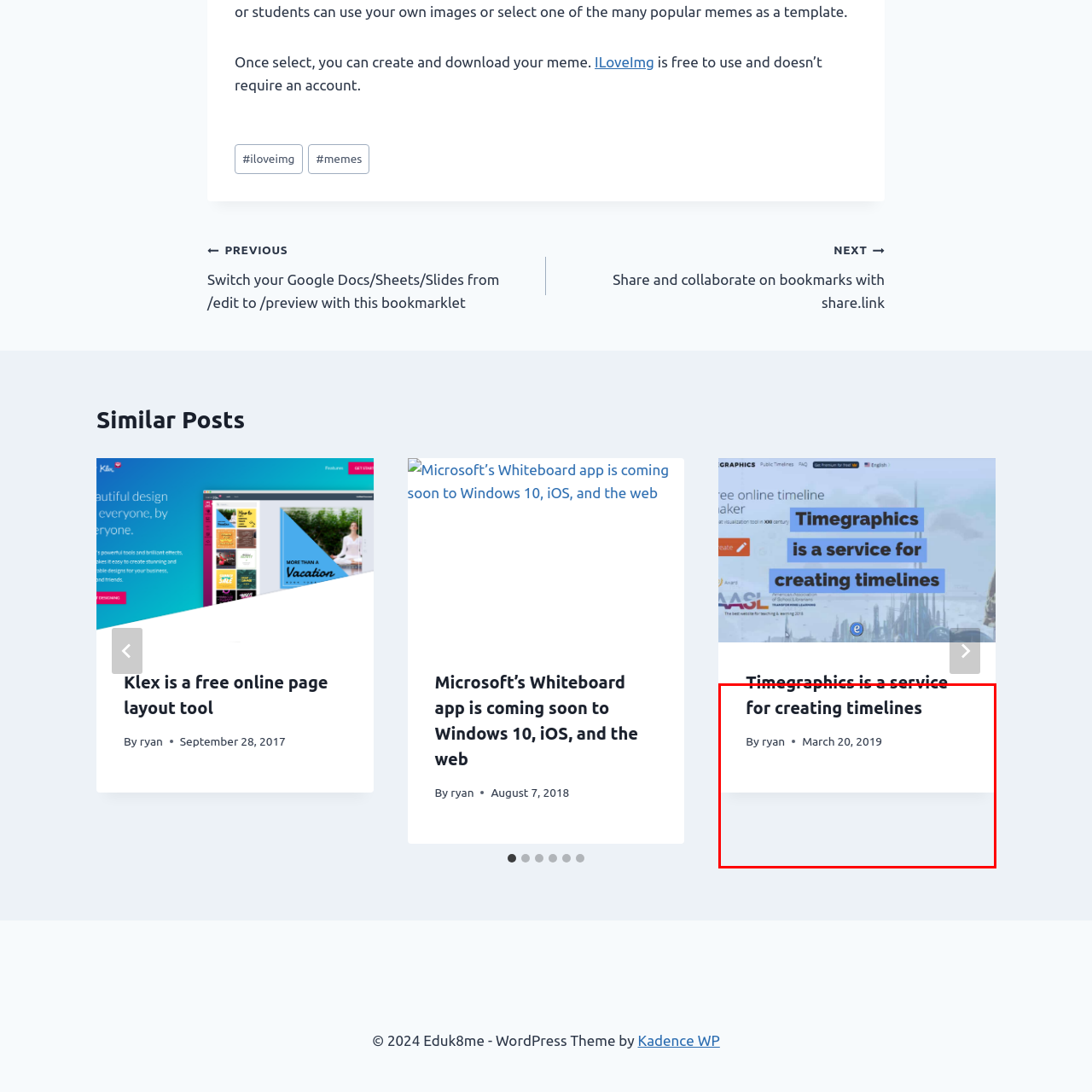When was the content published?
Look closely at the area highlighted by the red bounding box and give a detailed response to the question.

The publication date is clearly stated as 'March 20, 2019', providing information about when the content was made available or posted.